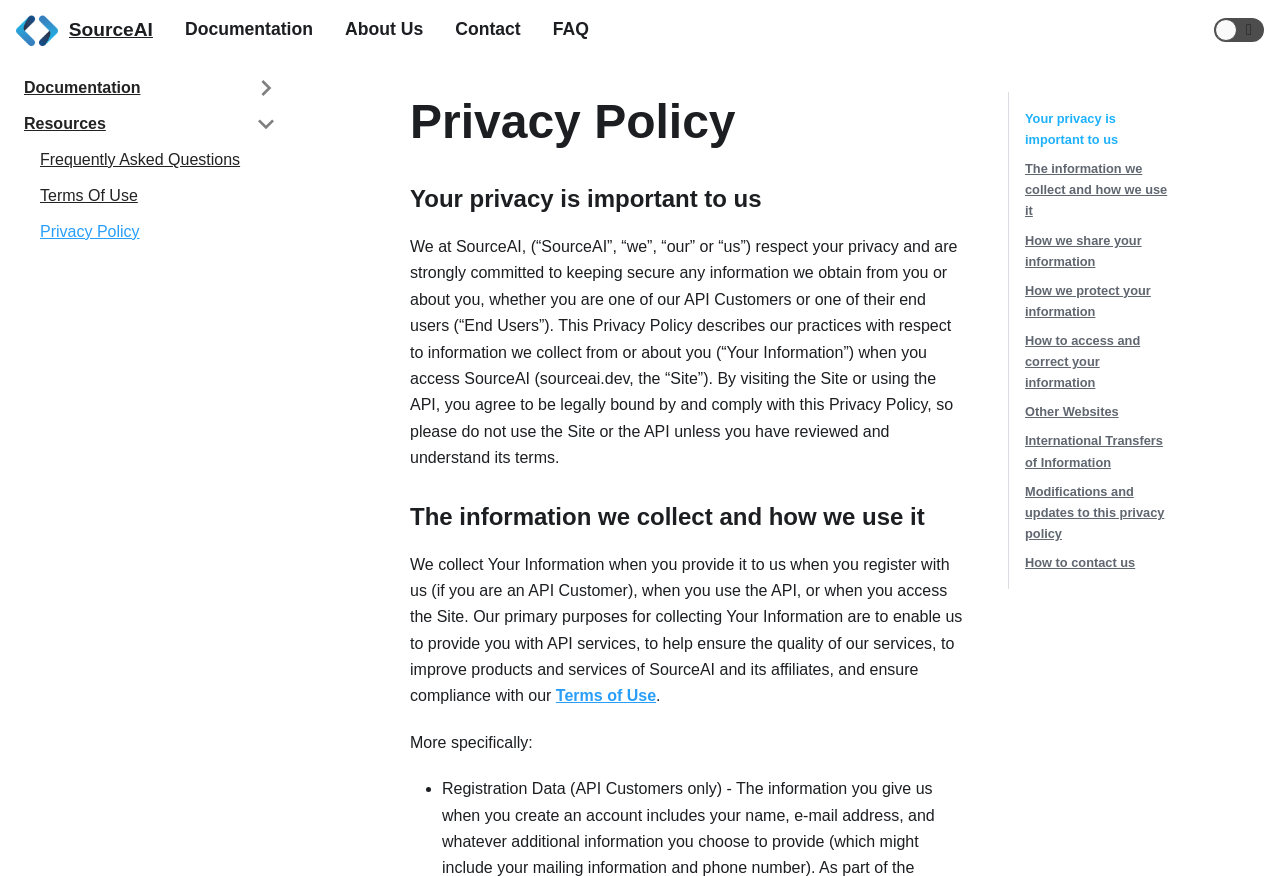Determine the bounding box coordinates of the element that should be clicked to execute the following command: "View the privacy policy".

[0.801, 0.127, 0.874, 0.168]